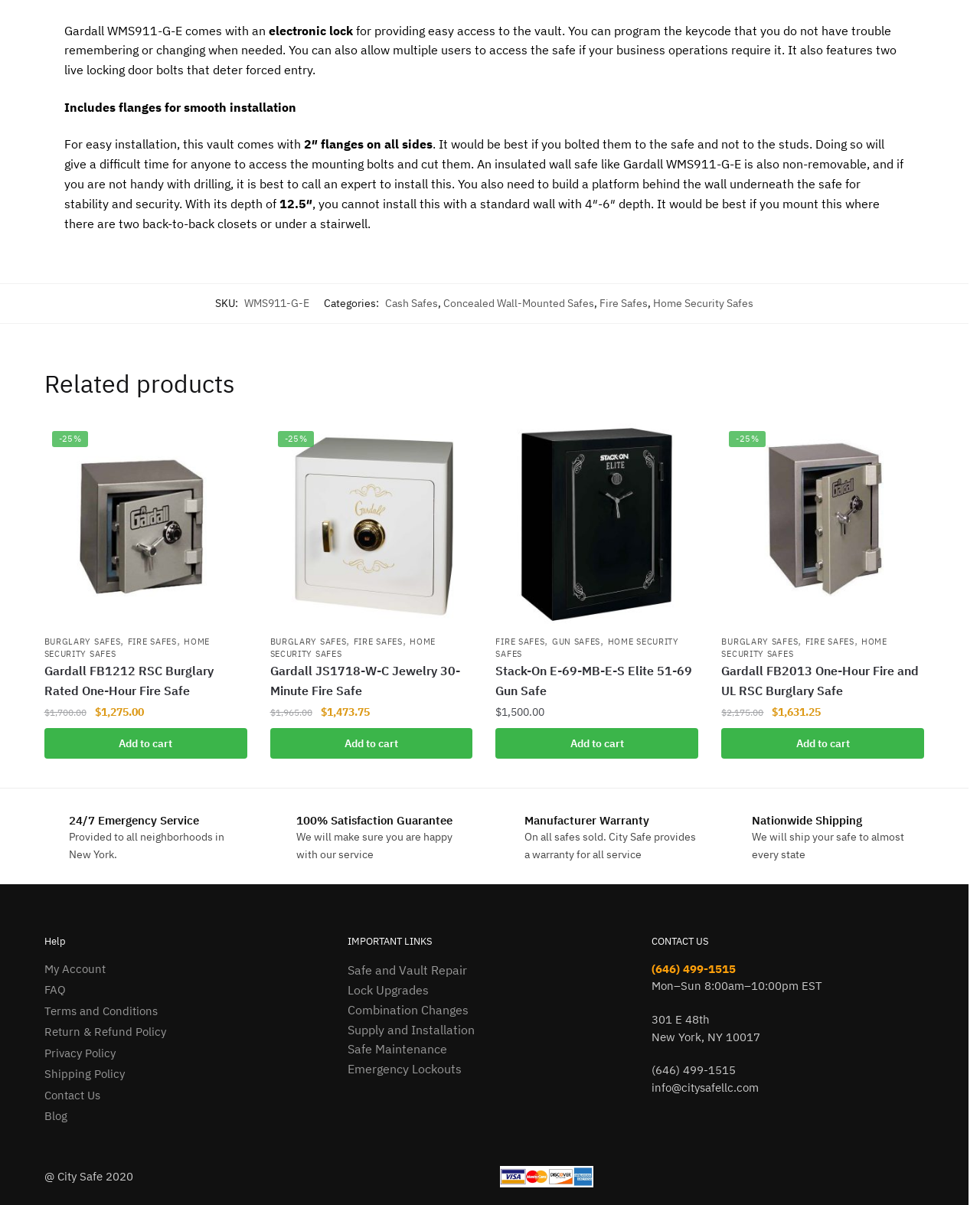What is the warranty provided by City Safe?
Refer to the screenshot and answer in one word or phrase.

Manufacturer Warranty